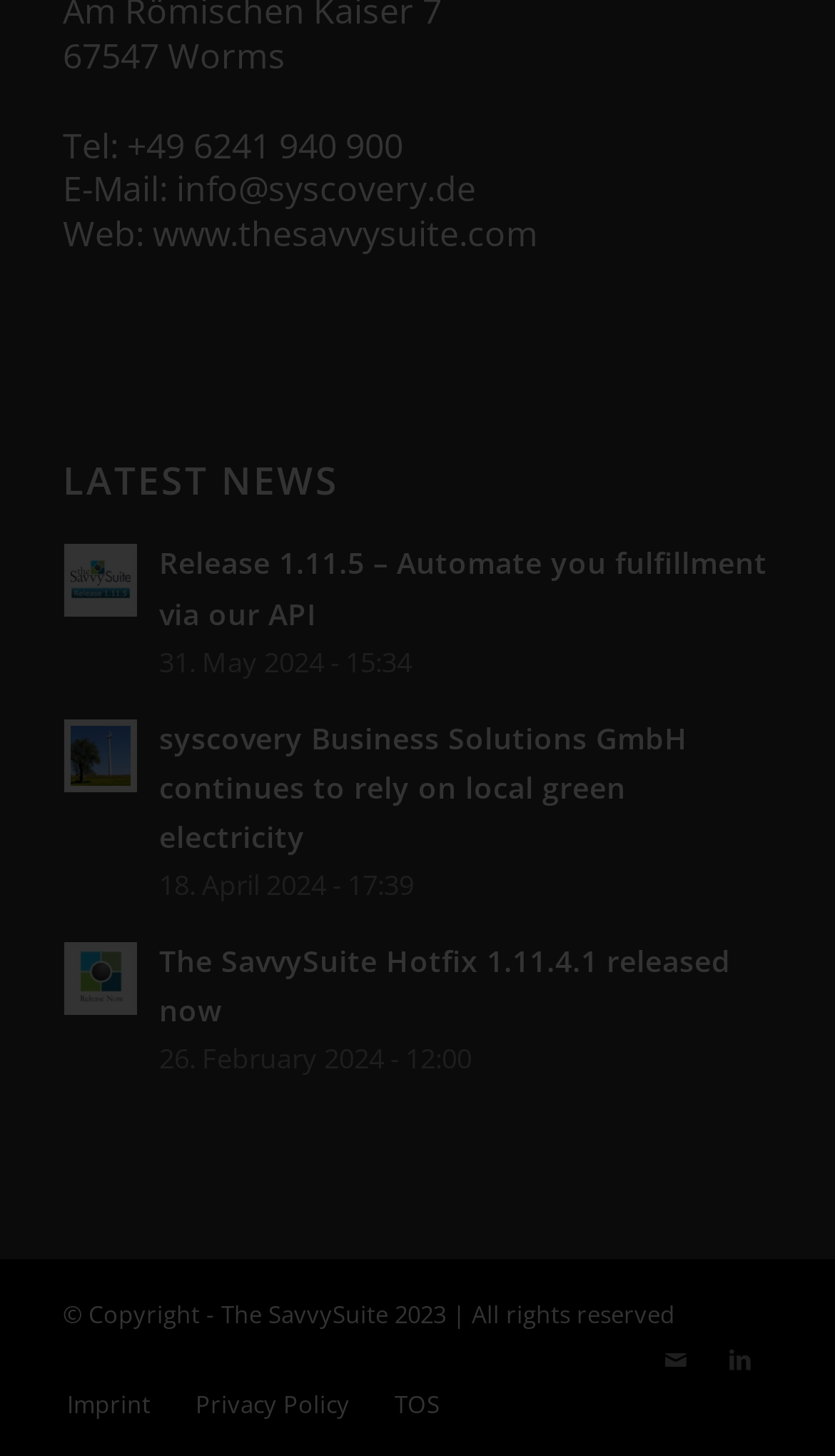What is the latest news release date?
Based on the image, provide your answer in one word or phrase.

31. May 2024